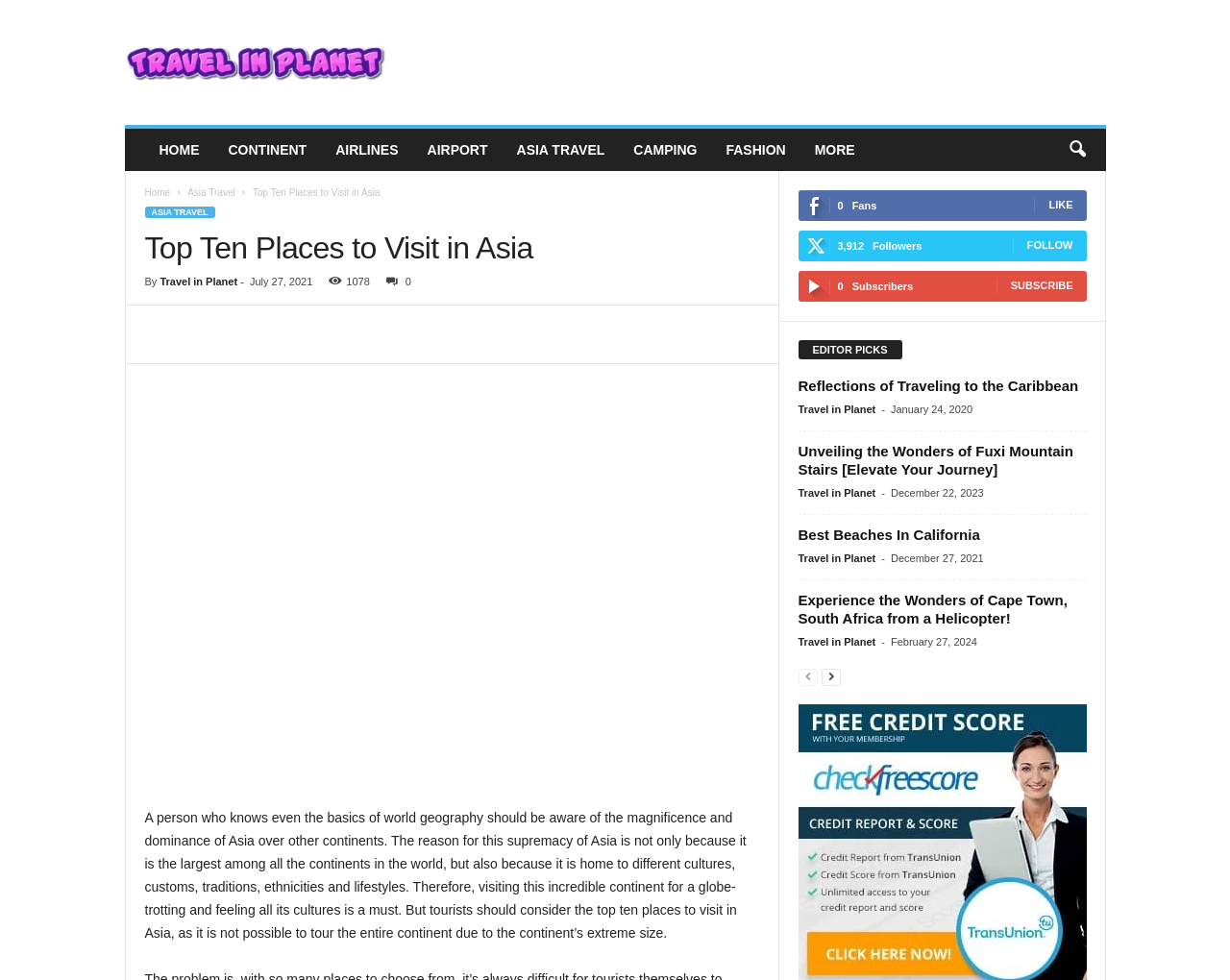What is the title of the first article in the 'EDITOR PICKS' section?
From the screenshot, supply a one-word or short-phrase answer.

Reflections of Traveling to the Caribbean